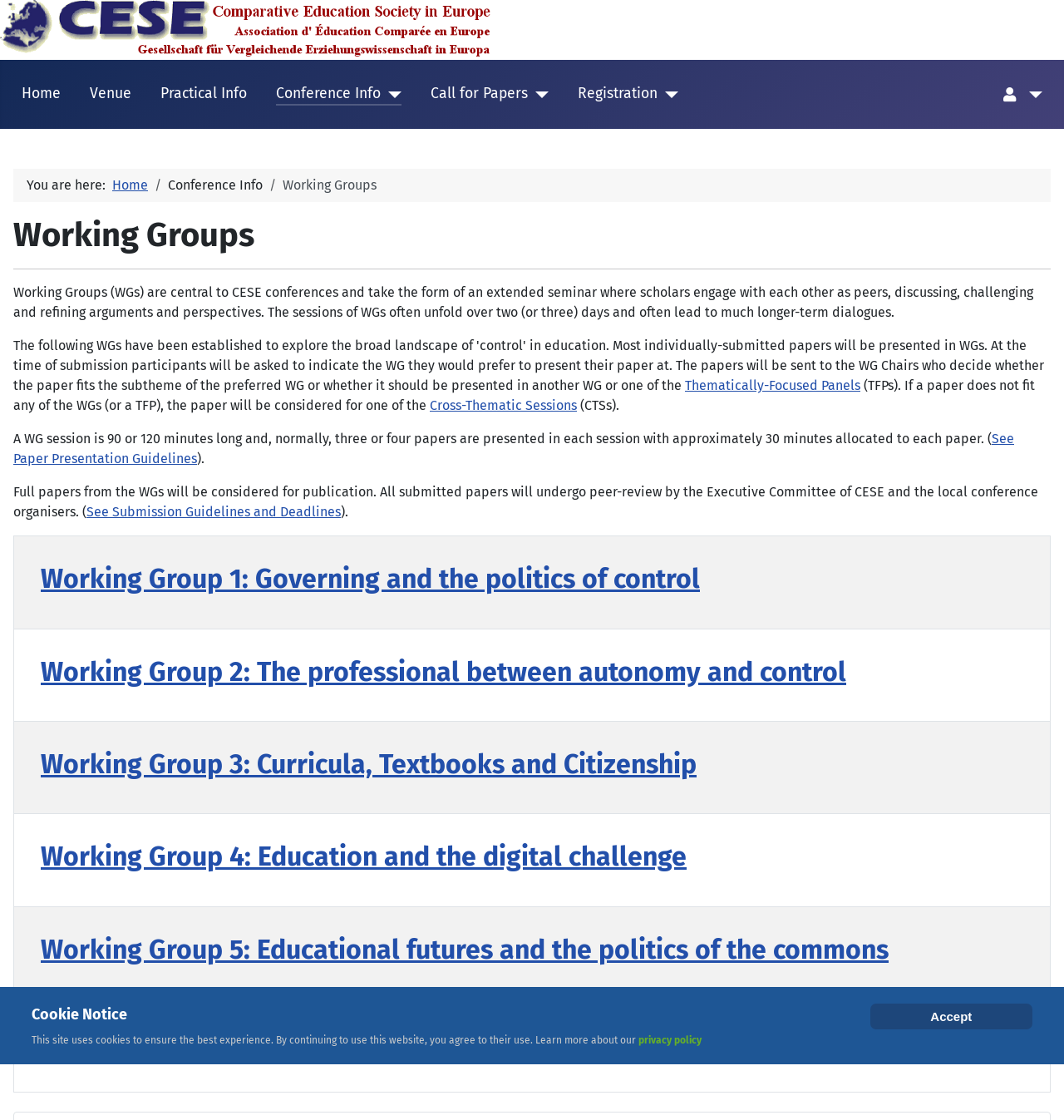Please identify the bounding box coordinates of the element that needs to be clicked to execute the following command: "Learn more about the 'privacy policy'". Provide the bounding box using four float numbers between 0 and 1, formatted as [left, top, right, bottom].

[0.6, 0.924, 0.66, 0.934]